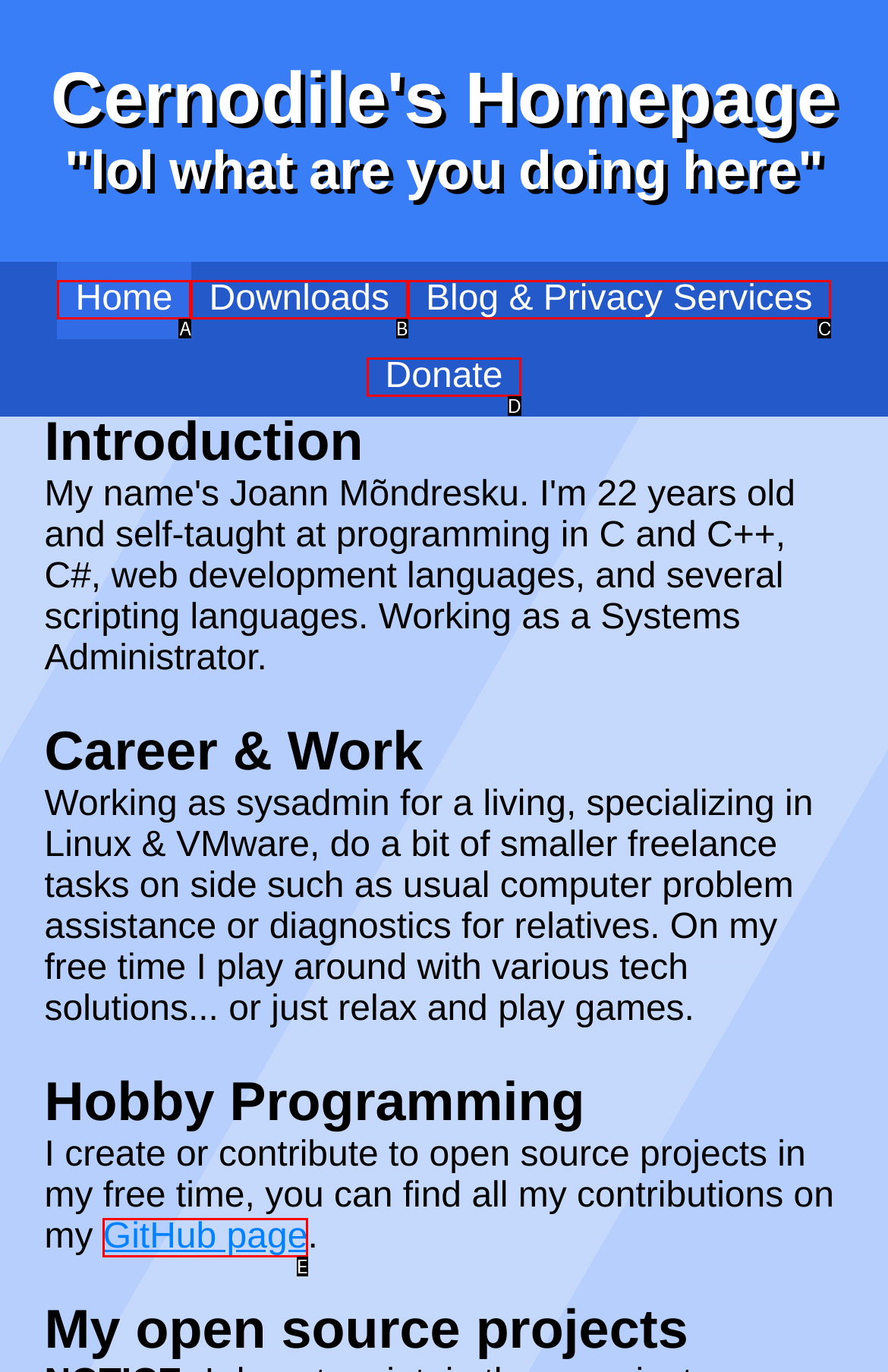Refer to the description: Downloads and choose the option that best fits. Provide the letter of that option directly from the options.

B